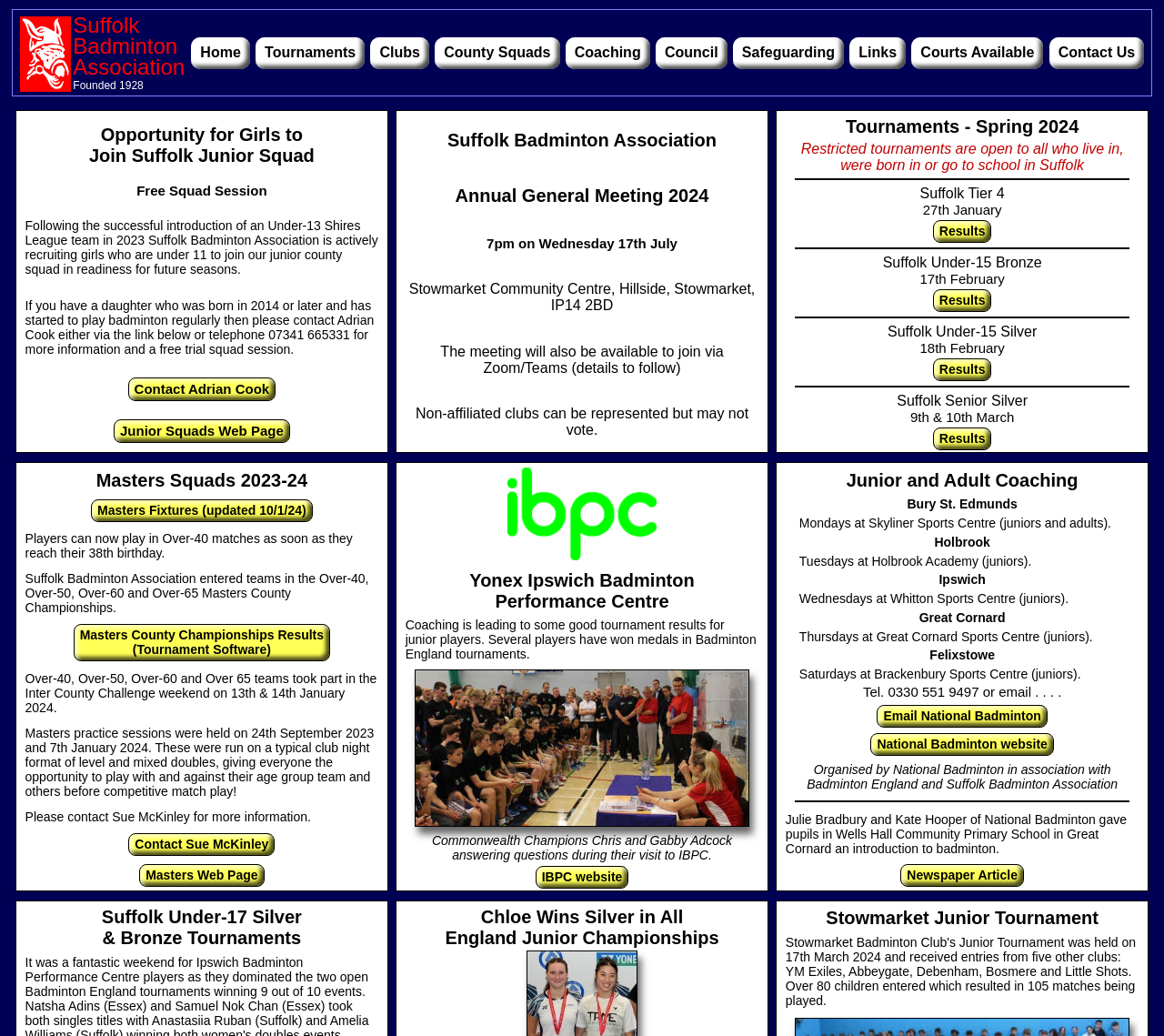What is the contact method for more information about Masters Squads?
Using the image, provide a concise answer in one word or a short phrase.

Contact Sue McKinley